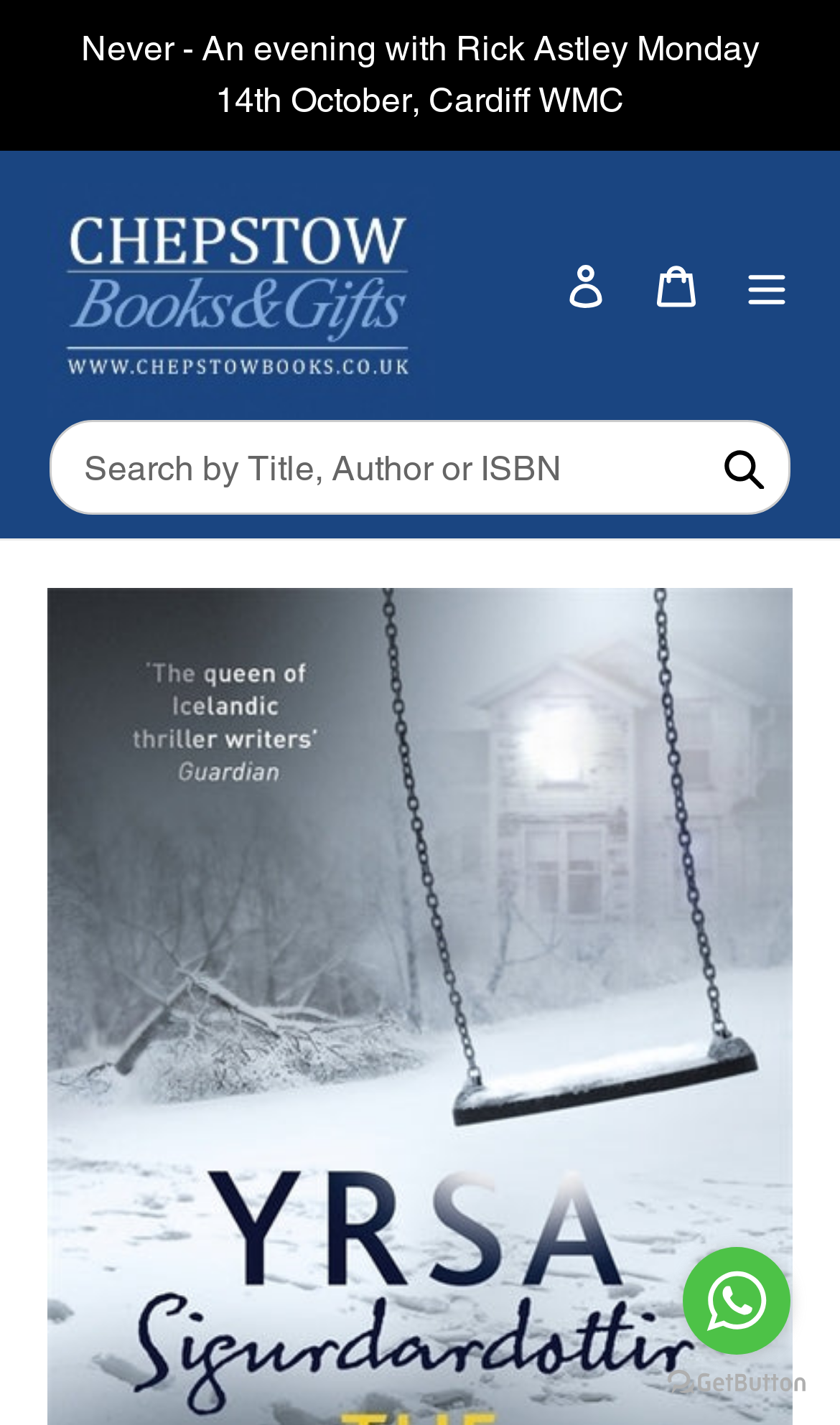Identify the bounding box coordinates for the UI element described by the following text: "Submit". Provide the coordinates as four float numbers between 0 and 1, in the format [left, top, right, bottom].

[0.83, 0.295, 0.941, 0.362]